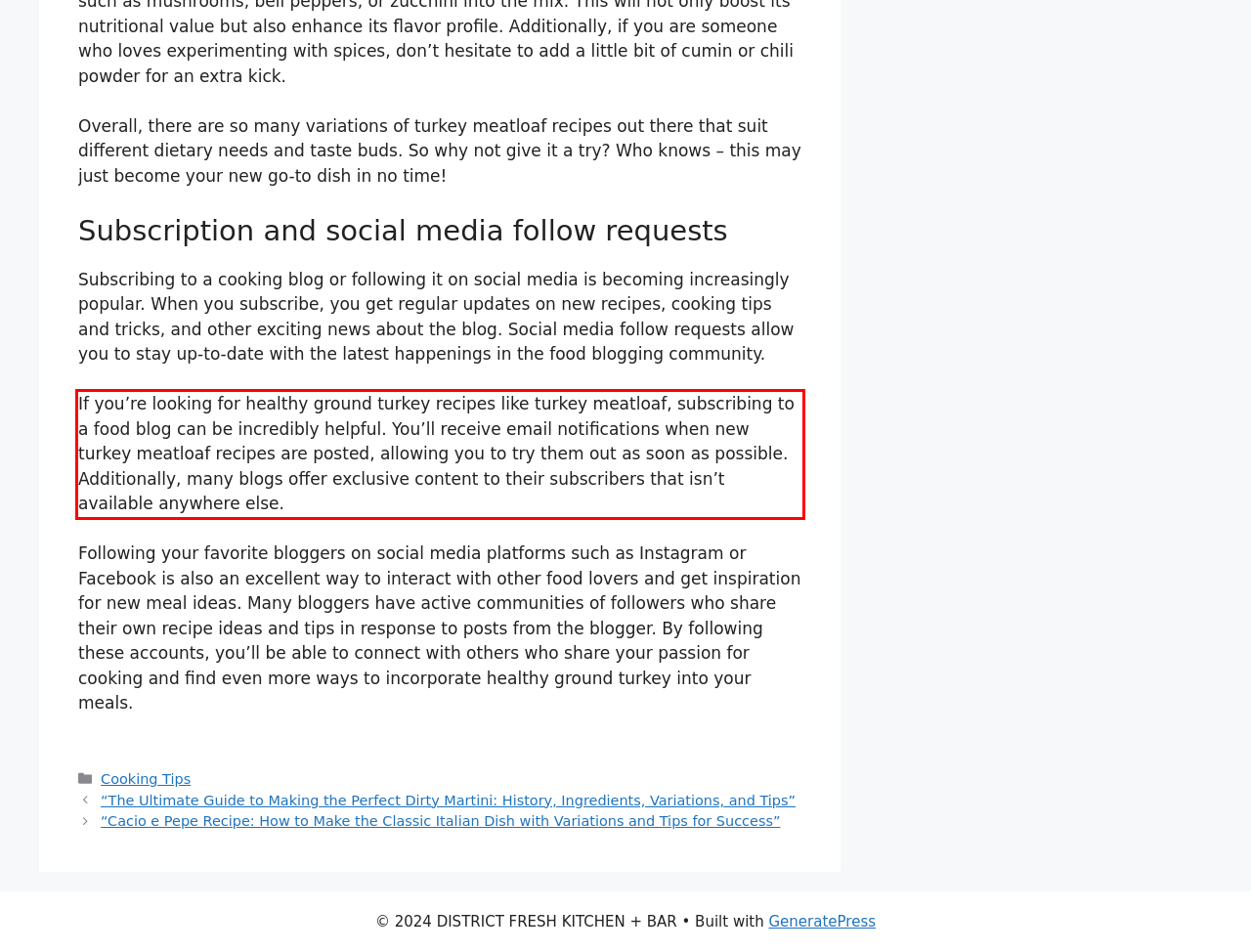There is a UI element on the webpage screenshot marked by a red bounding box. Extract and generate the text content from within this red box.

If you’re looking for healthy ground turkey recipes like turkey meatloaf, subscribing to a food blog can be incredibly helpful. You’ll receive email notifications when new turkey meatloaf recipes are posted, allowing you to try them out as soon as possible. Additionally, many blogs offer exclusive content to their subscribers that isn’t available anywhere else.